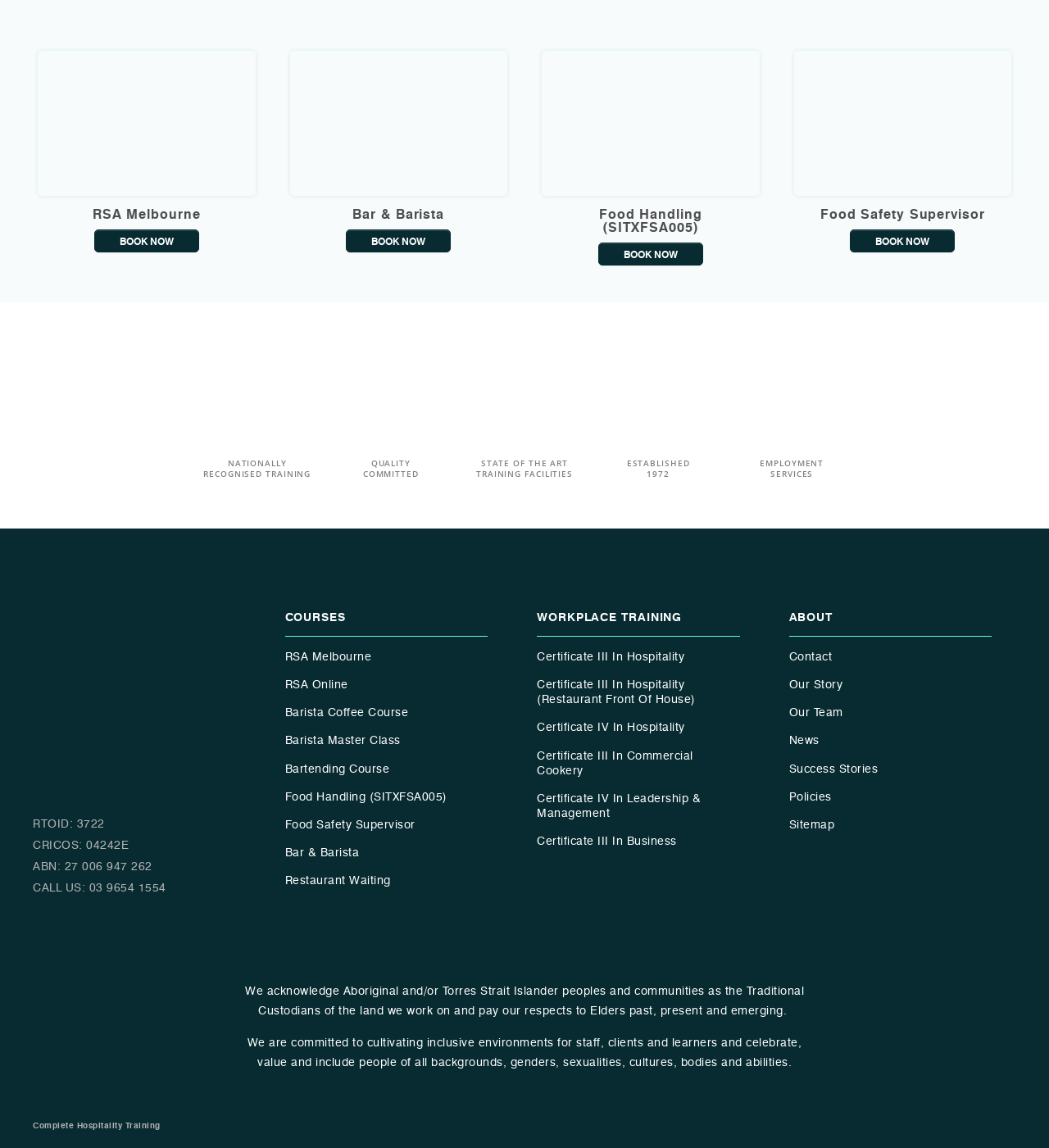Determine the bounding box coordinates of the element that should be clicked to execute the following command: "Click the 'RSA Melbourne BOOK NOW' button".

[0.036, 0.044, 0.243, 0.23]